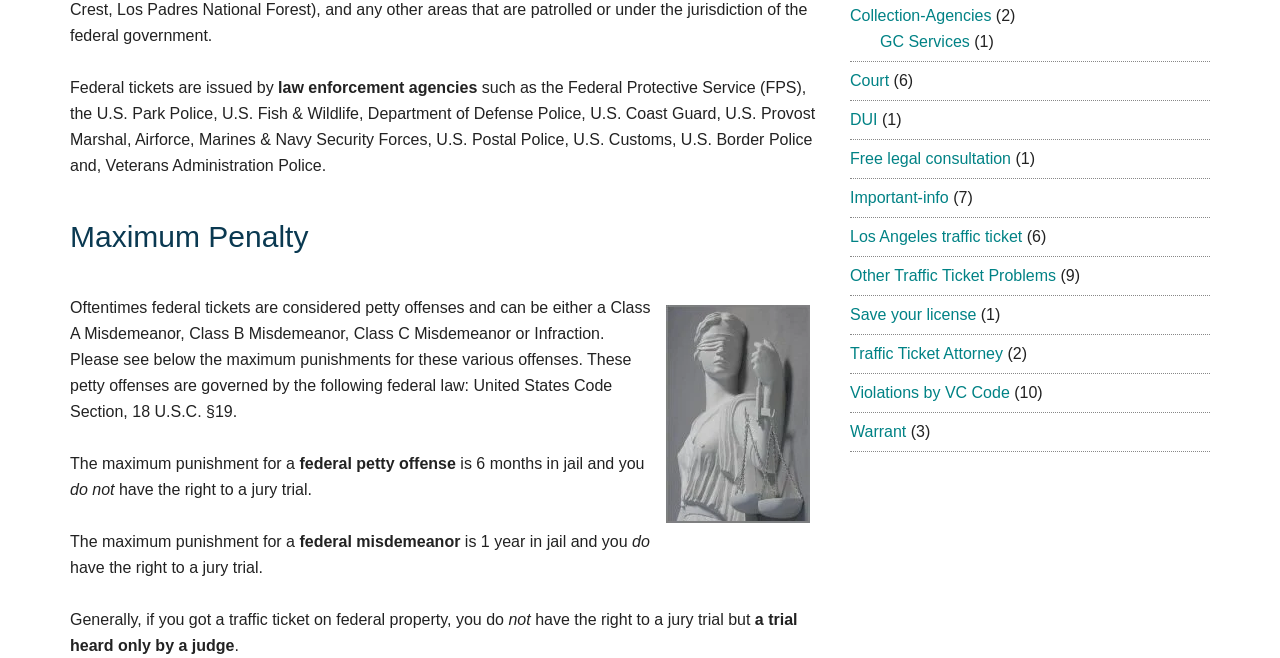Respond to the following question using a concise word or phrase: 
How many types of federal tickets are mentioned?

4